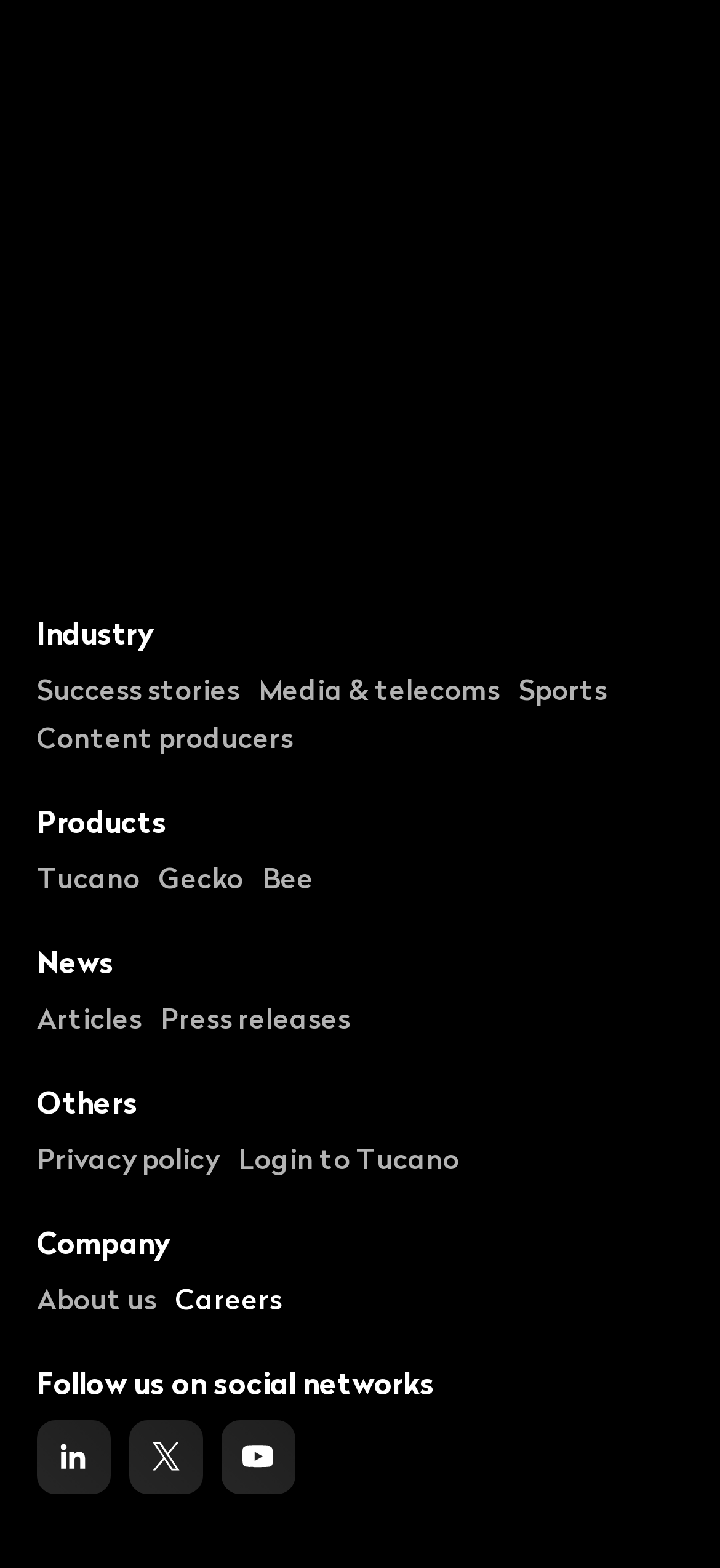Identify the bounding box coordinates of the area you need to click to perform the following instruction: "Learn about Tucano".

[0.051, 0.549, 0.195, 0.57]